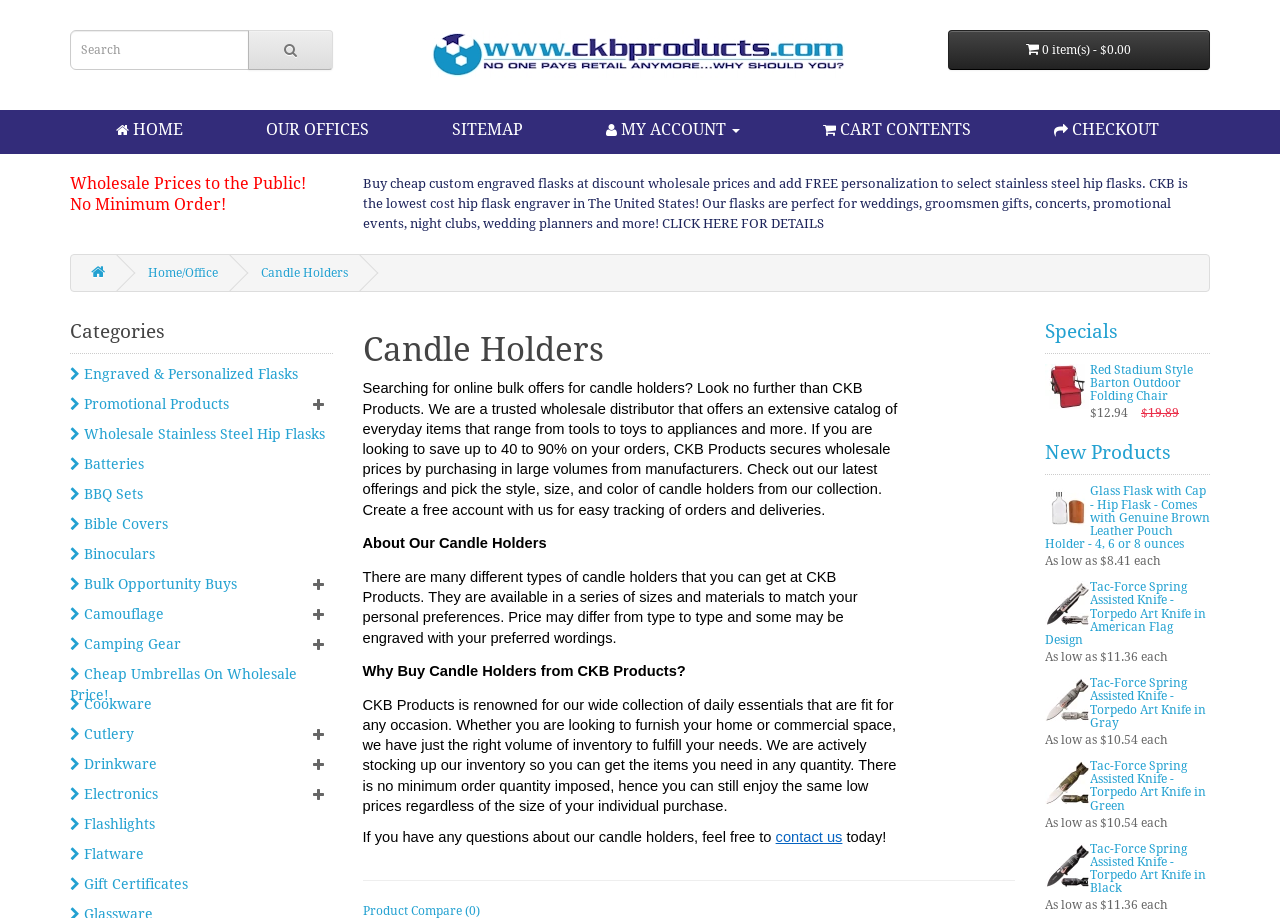Specify the bounding box coordinates of the area that needs to be clicked to achieve the following instruction: "Go to home page".

[0.336, 0.051, 0.664, 0.067]